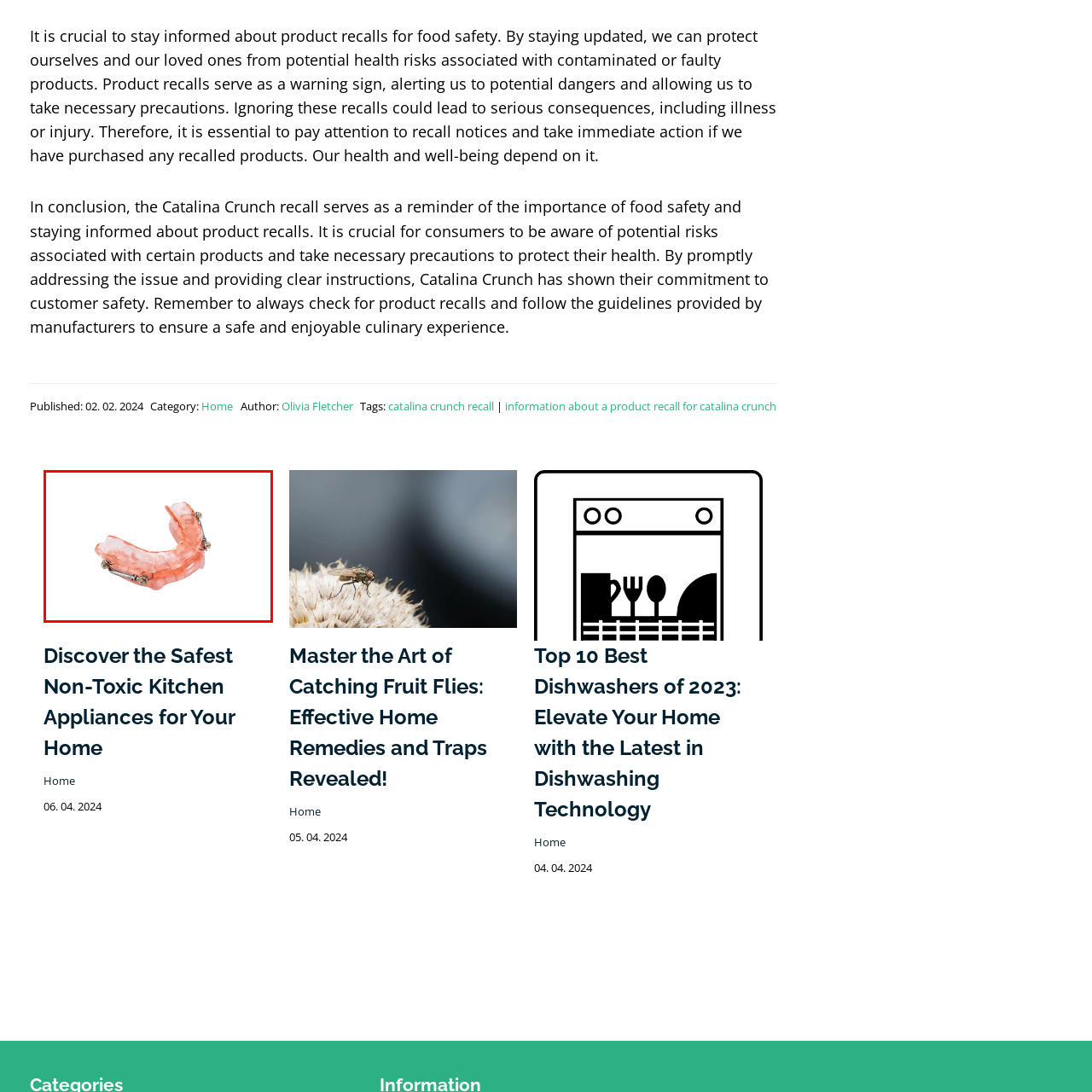Observe the image enclosed by the red border and respond to the subsequent question with a one-word or short phrase:
What age group typically uses this device?

Children and adolescents